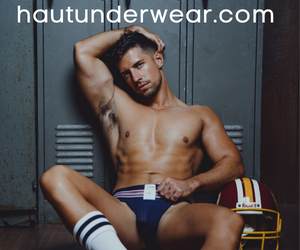Answer the question below with a single word or a brief phrase: 
What is the color of the underwear?

Navy blue